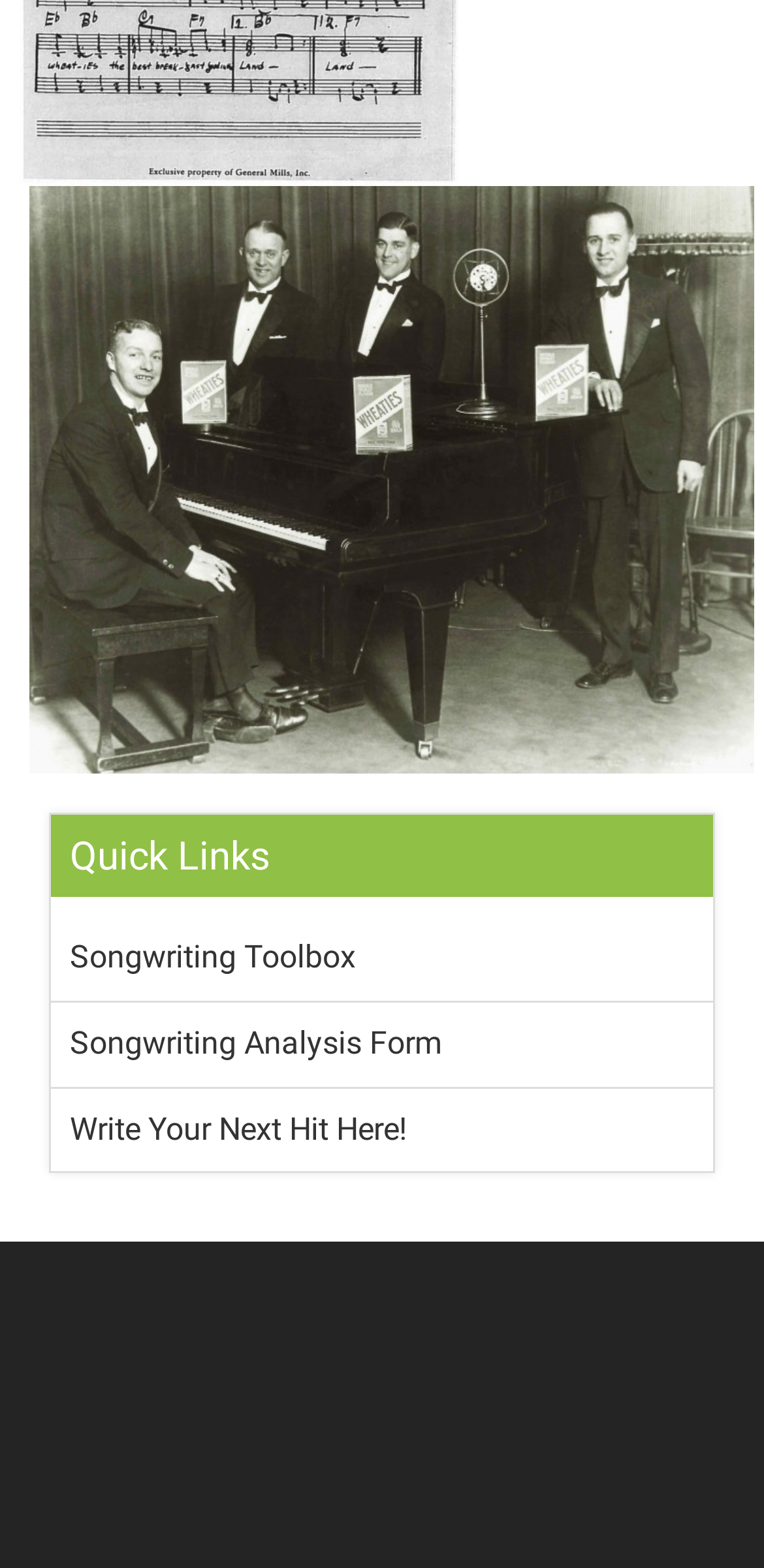Using the webpage screenshot, locate the HTML element that fits the following description and provide its bounding box: "Write Your Next Hit Here!".

[0.066, 0.694, 0.934, 0.747]